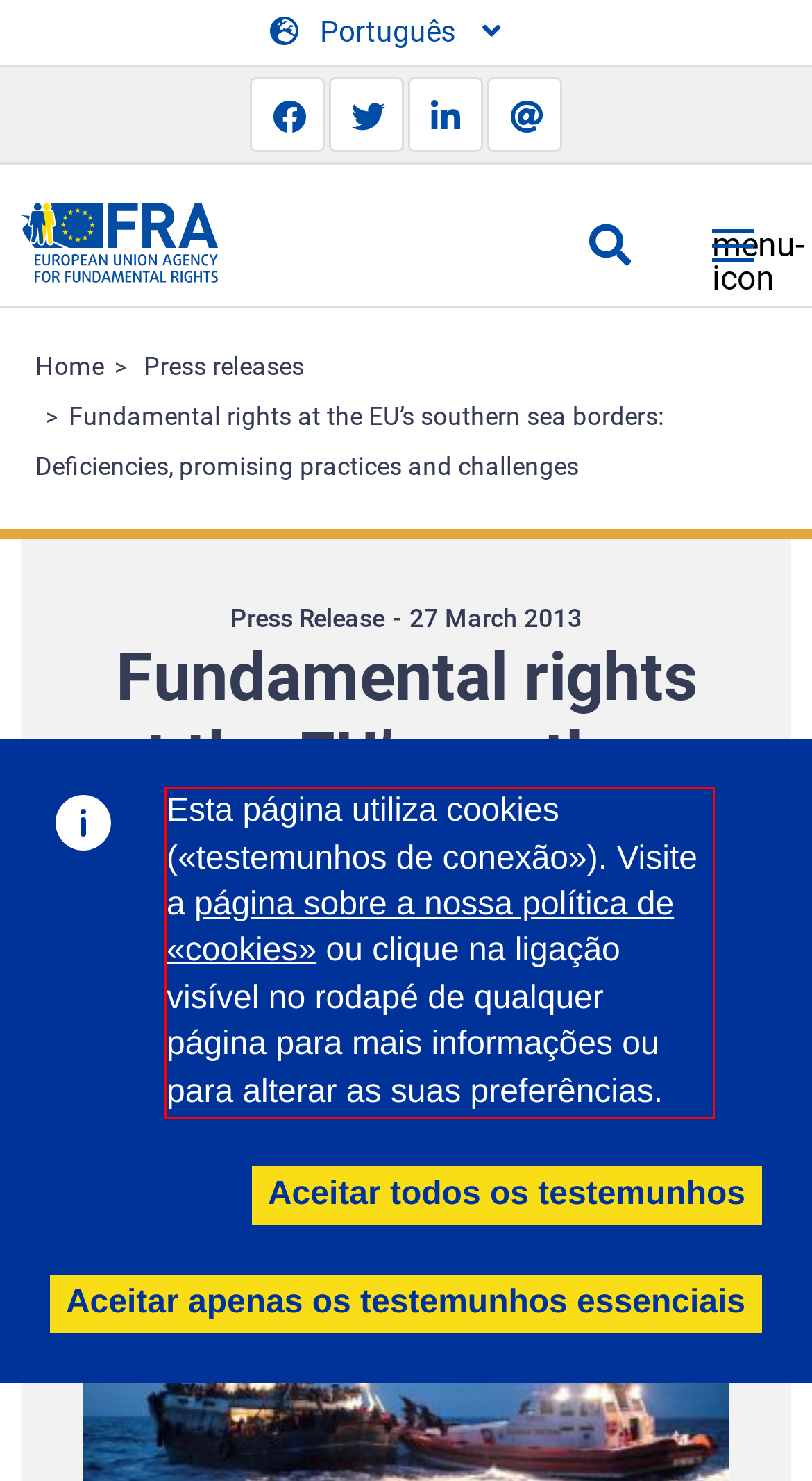Please identify and extract the text content from the UI element encased in a red bounding box on the provided webpage screenshot.

Esta página utiliza cookies («testemunhos de conexão»). Visite a página sobre a nossa política de «cookies» ou clique na ligação visível no rodapé de qualquer página para mais informações ou para alterar as suas preferências.